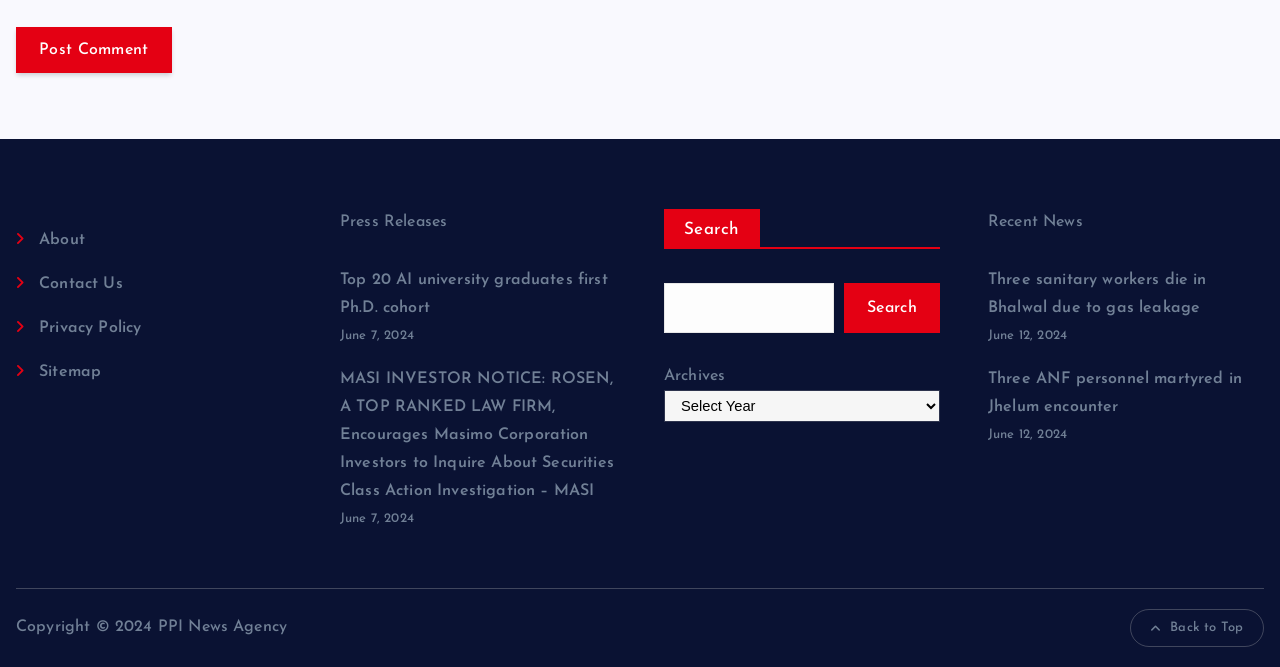Answer briefly with one word or phrase:
What is the purpose of the search box?

To search the website